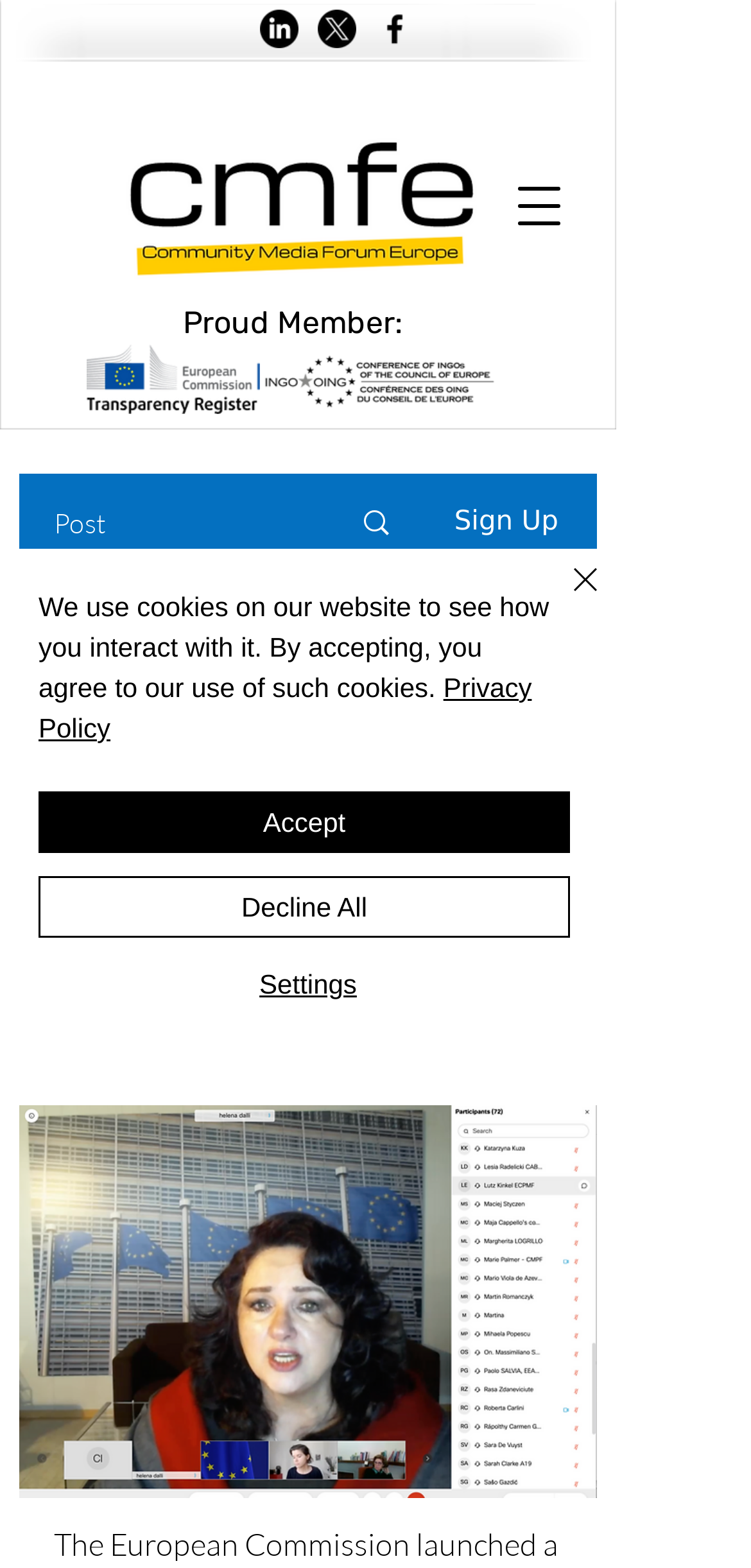Identify the bounding box of the UI element that matches this description: "aria-label="X"".

[0.423, 0.006, 0.474, 0.031]